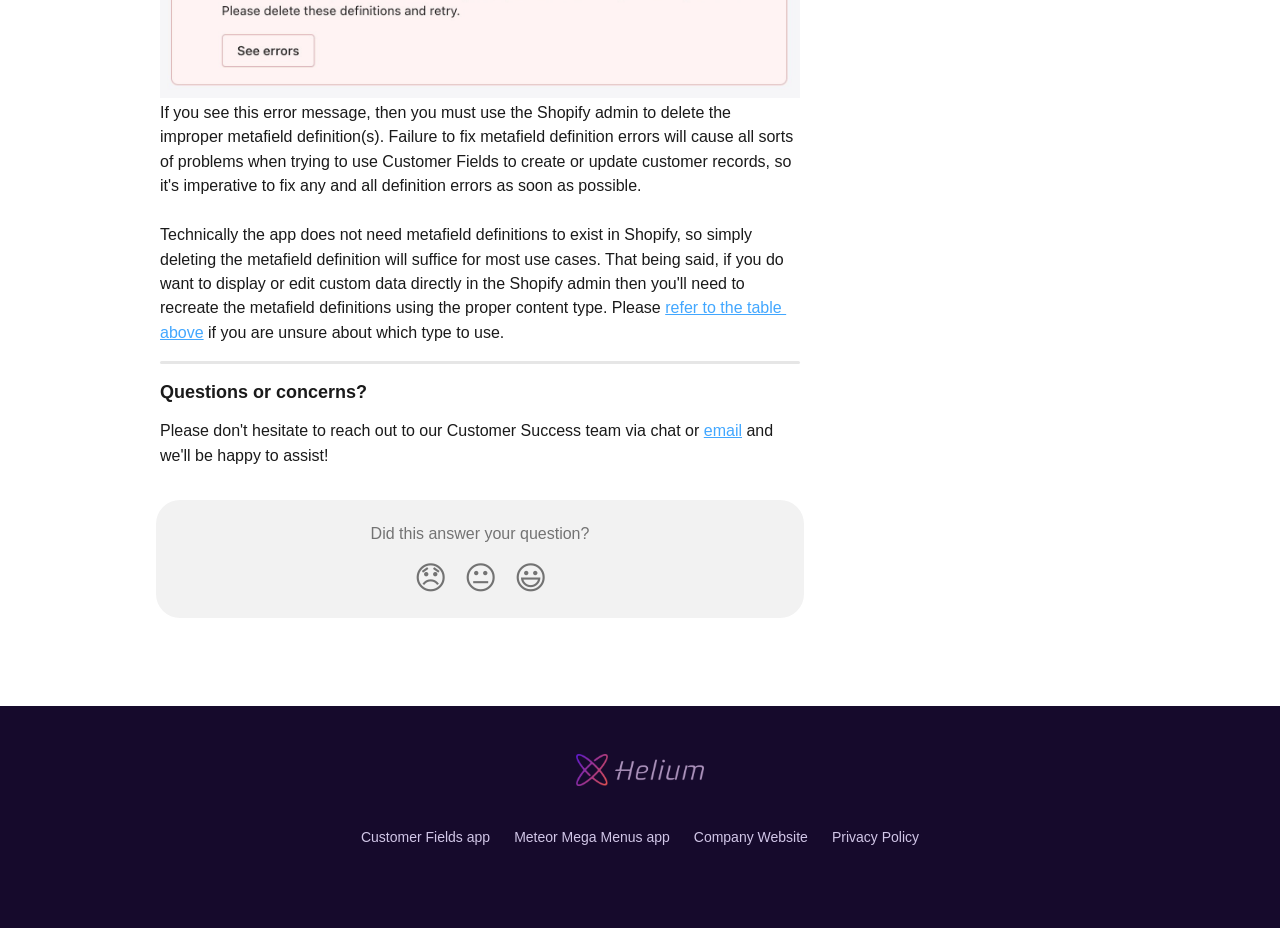Please provide a comprehensive response to the question below by analyzing the image: 
How many reaction buttons are available?

I counted three button elements with reaction emojis: Disappointed Reaction, Neutral Reaction, and Smiley Reaction.